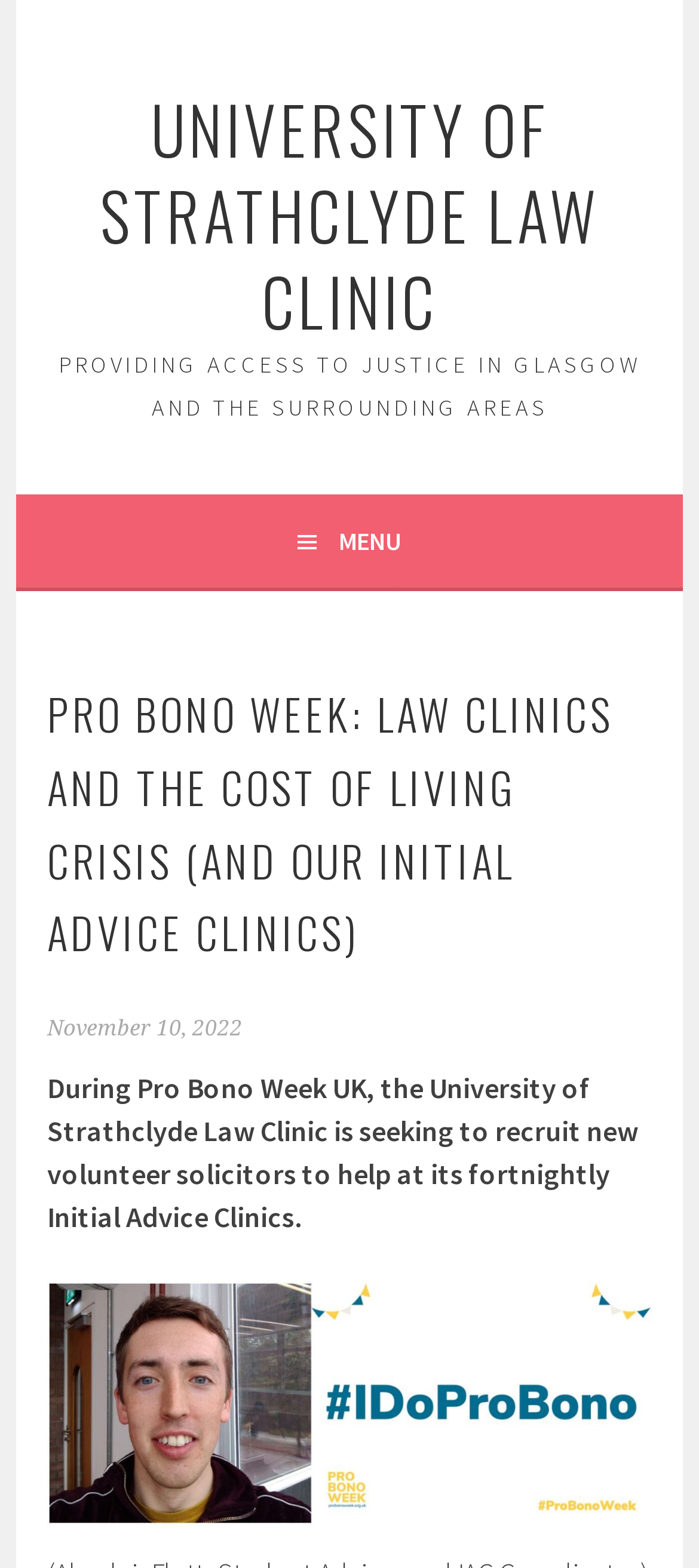Please extract the title of the webpage.

UNIVERSITY OF STRATHCLYDE LAW CLINIC